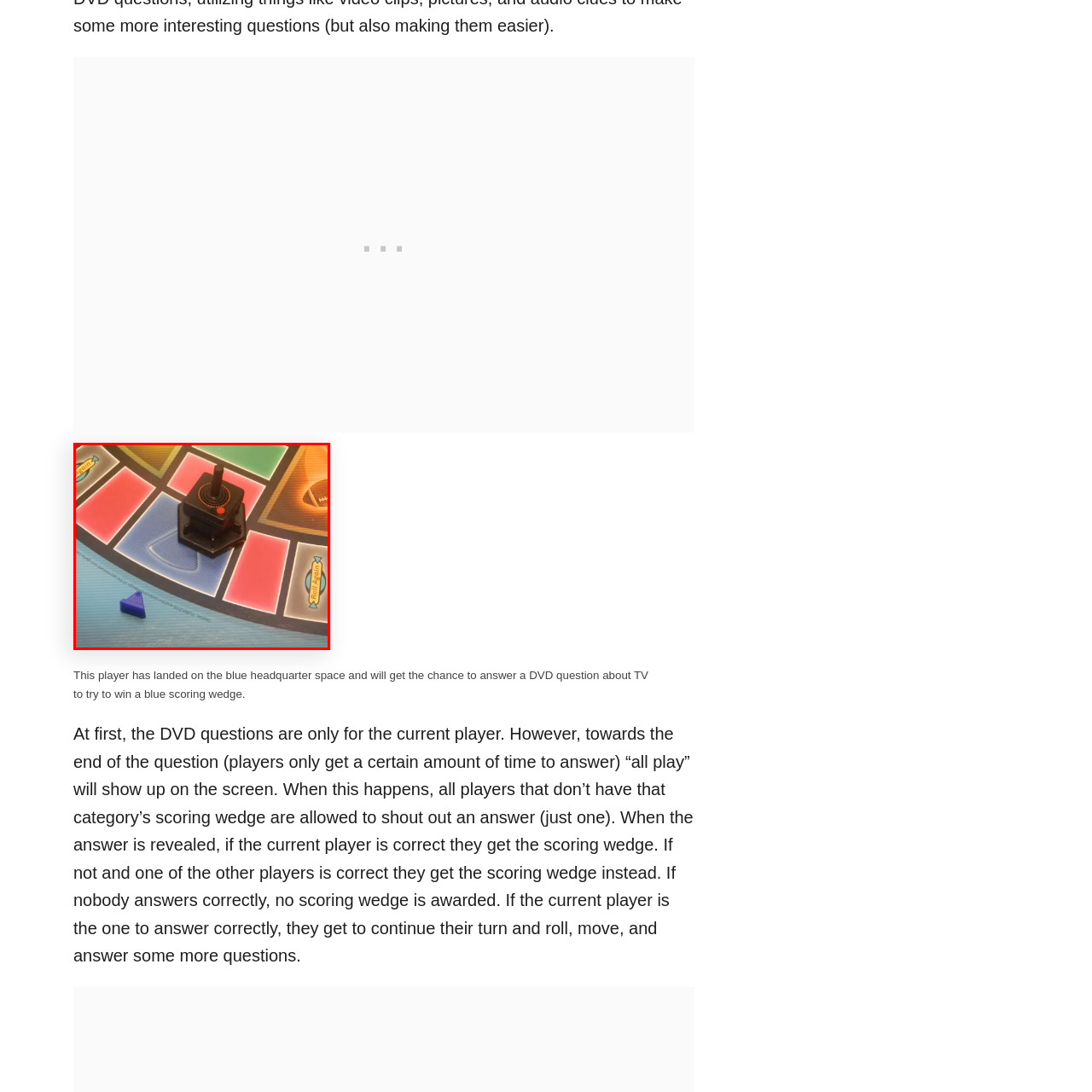What is the purpose of the blue scoring wedge?
Review the image area surrounded by the red bounding box and give a detailed answer to the question.

The blue scoring wedge is visible, signifying the player's goal to collect as they answer questions correctly, which is mentioned in the caption.